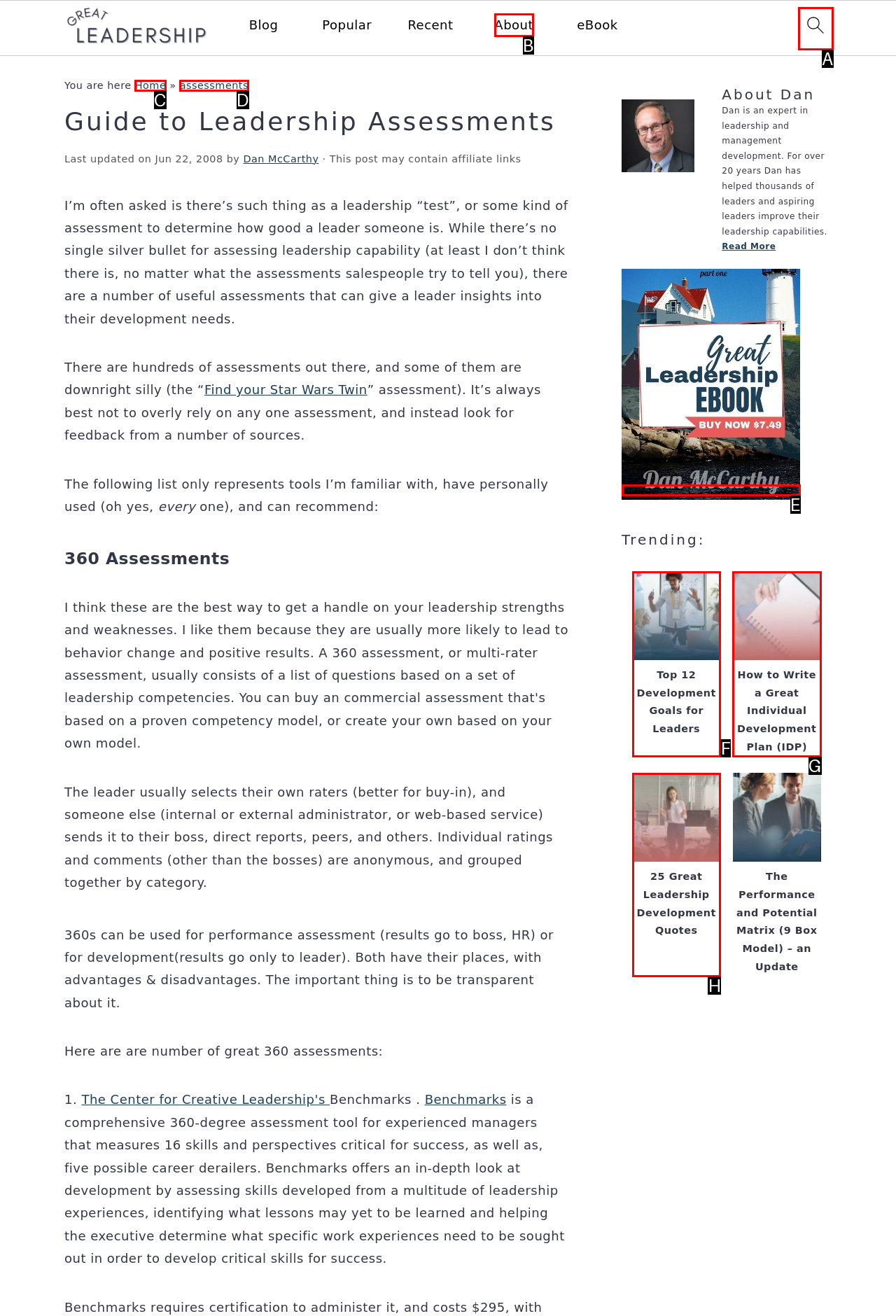Refer to the description: search icon and choose the option that best fits. Provide the letter of that option directly from the options.

A